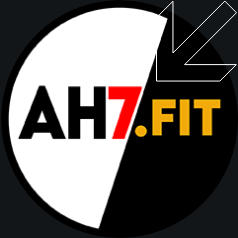Answer briefly with one word or phrase:
What is the color of the text 'AH' in the logo?

White